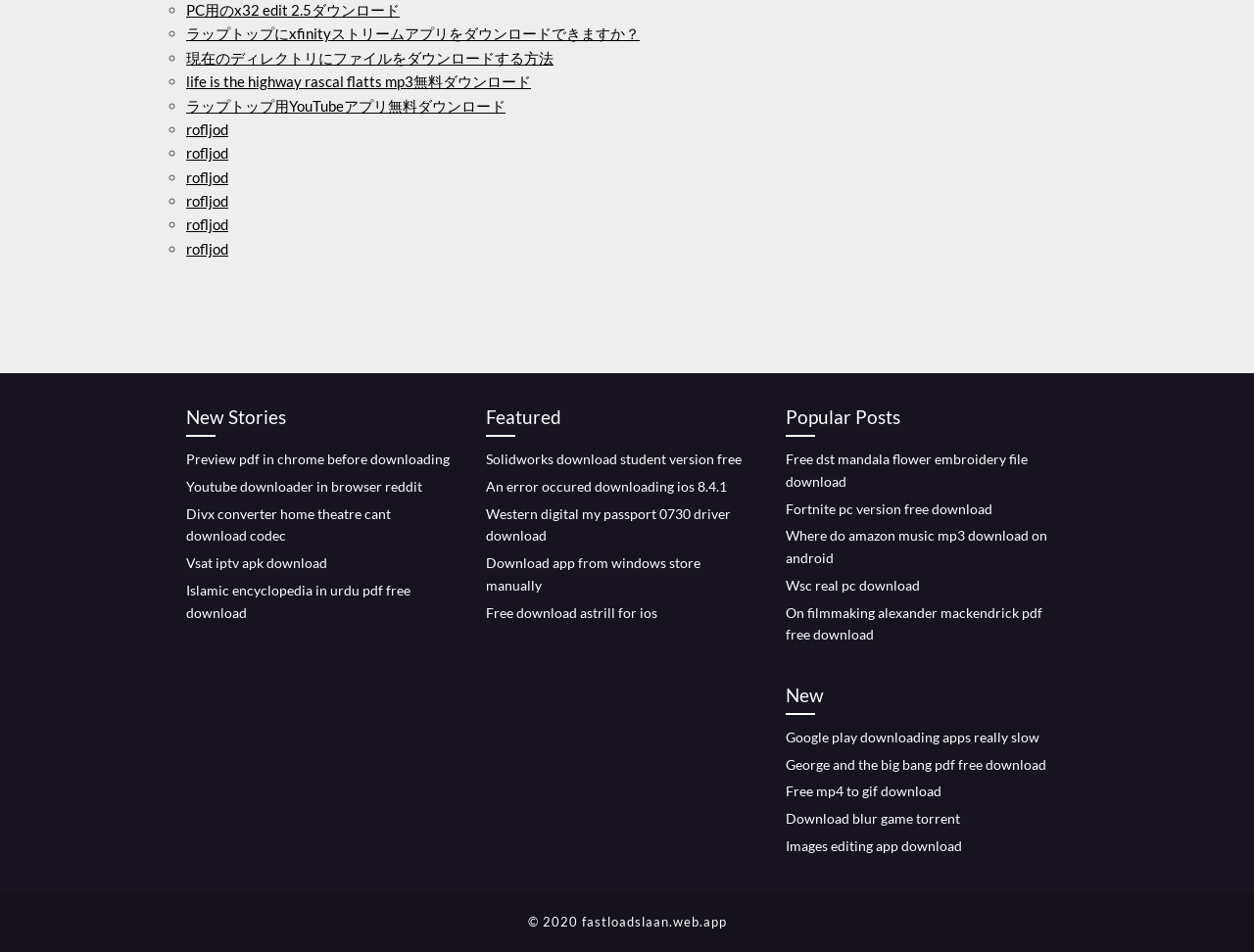Locate the bounding box coordinates of the element I should click to achieve the following instruction: "Download Solidworks student version free".

[0.388, 0.473, 0.591, 0.491]